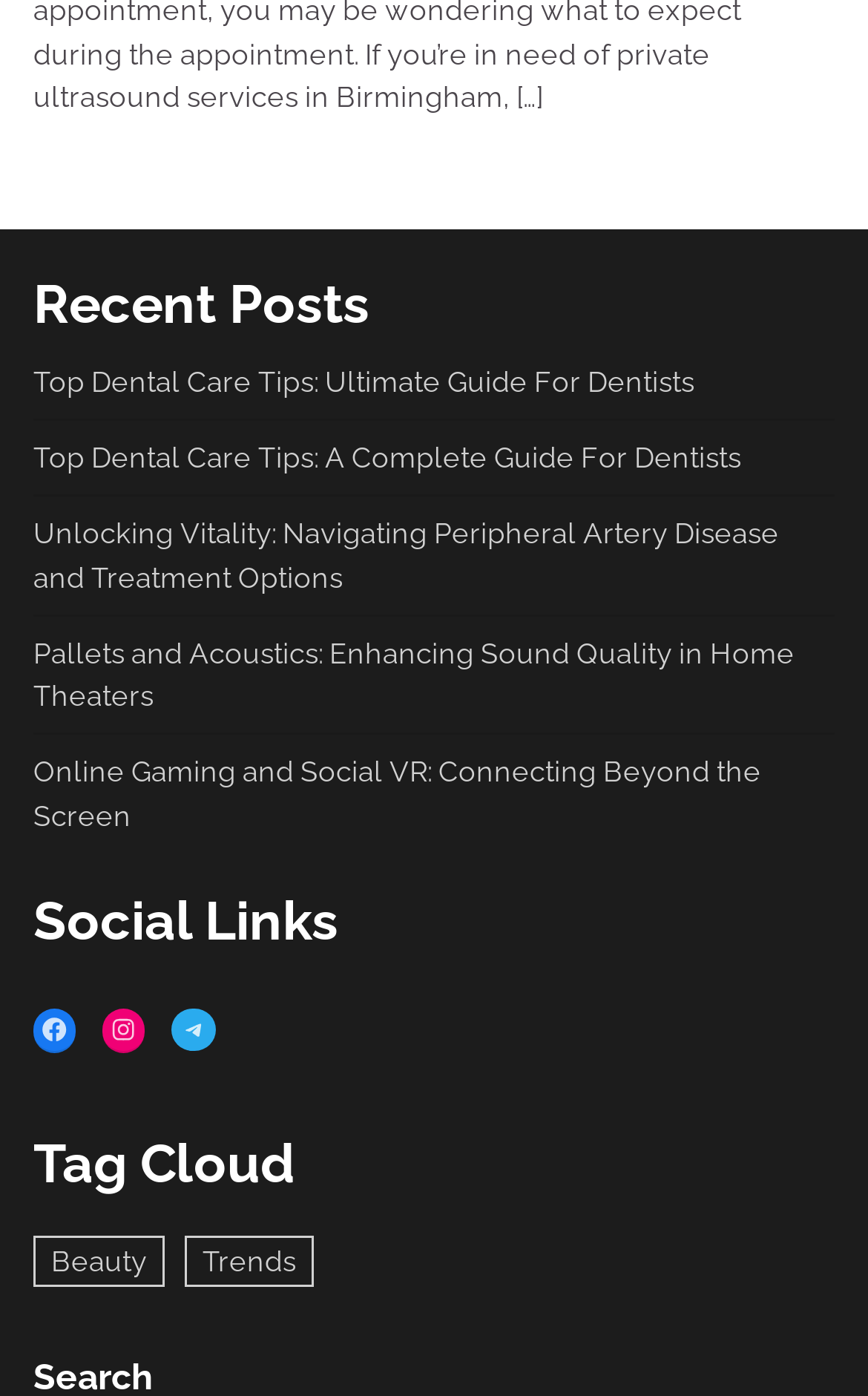How many social links are there?
Based on the visual content, answer with a single word or a brief phrase.

3